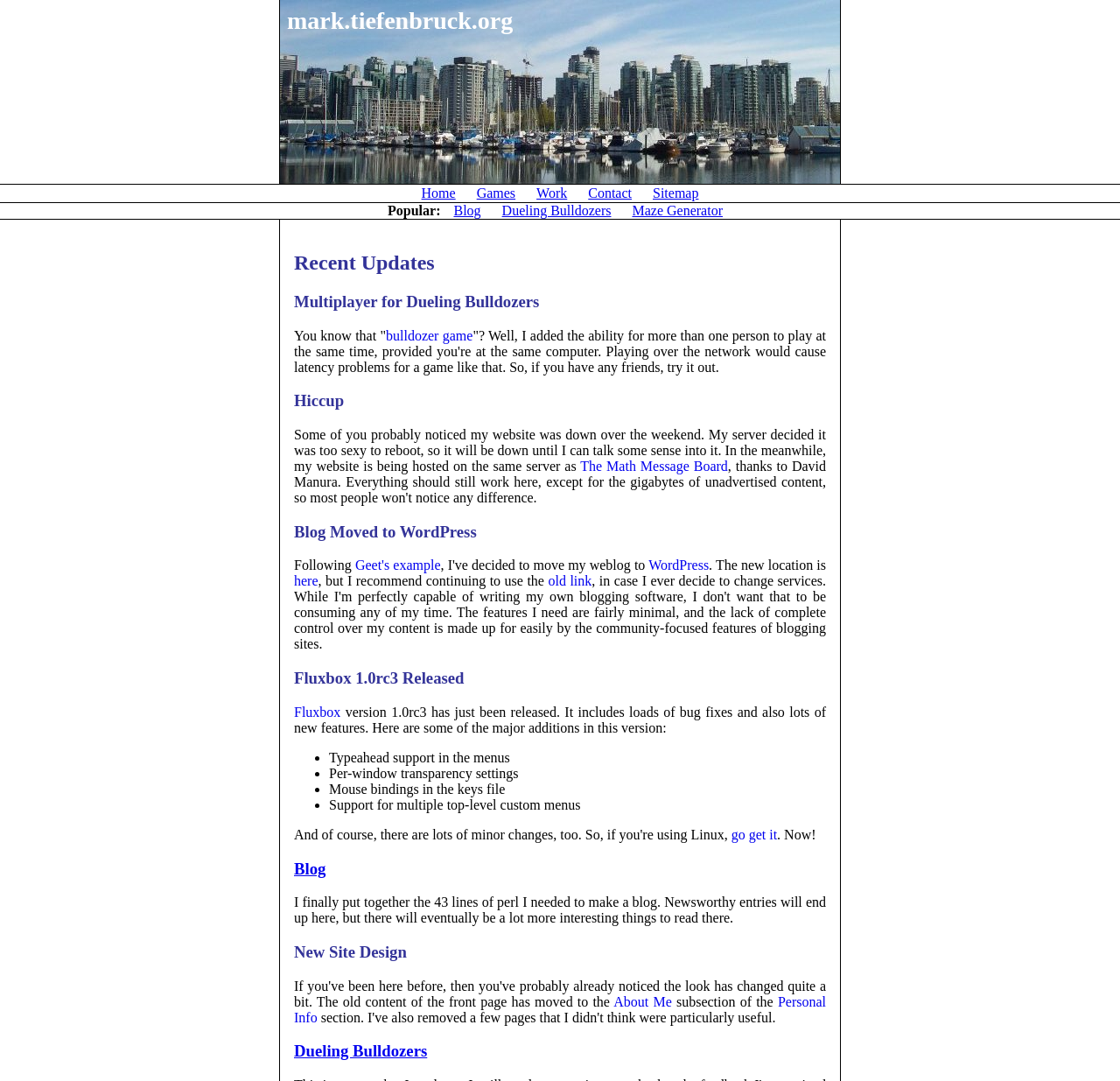Pinpoint the bounding box coordinates of the area that should be clicked to complete the following instruction: "go to home page". The coordinates must be given as four float numbers between 0 and 1, i.e., [left, top, right, bottom].

[0.376, 0.172, 0.407, 0.185]